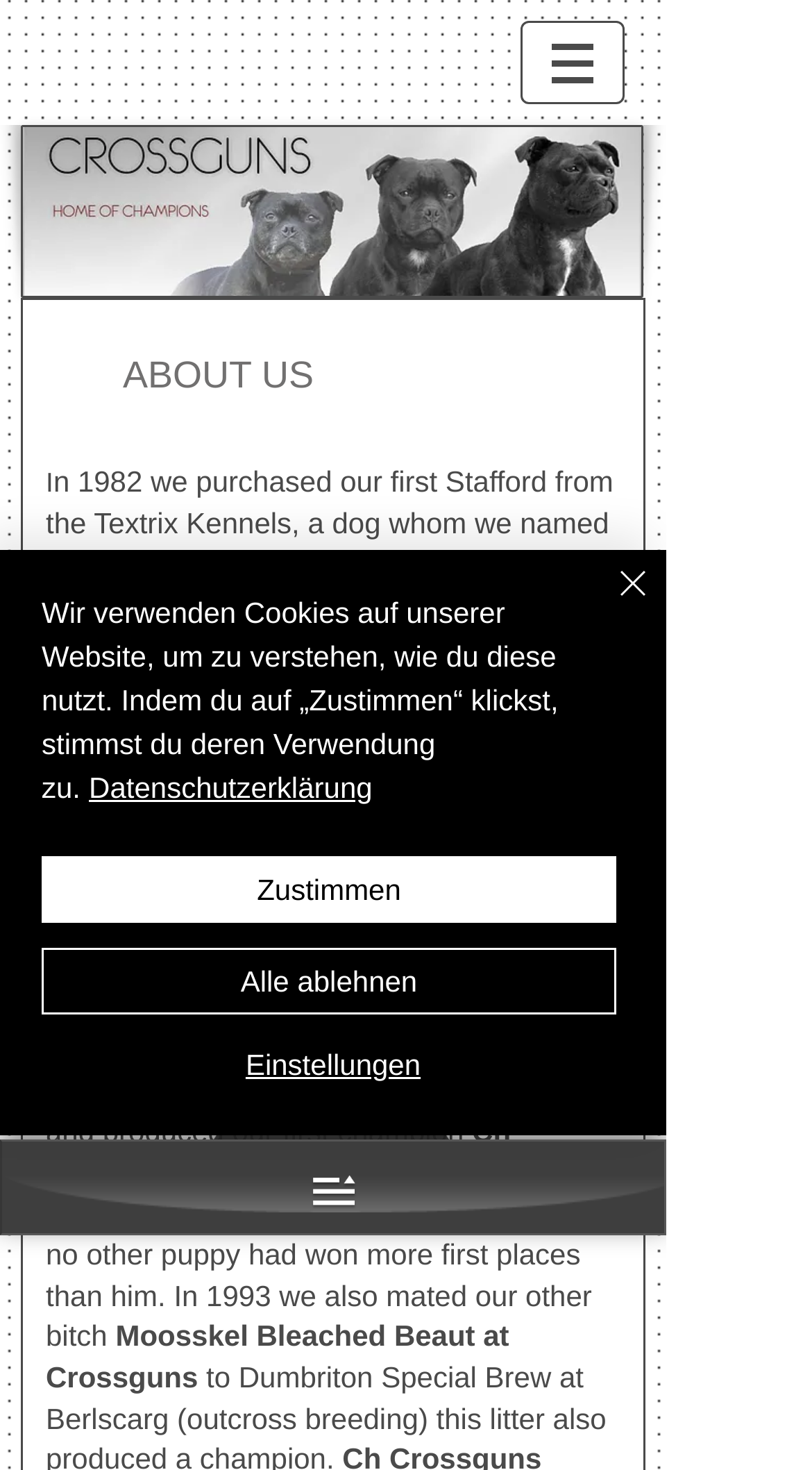What is the name of the bitch mentioned in the context of line breeding?
Please answer the question as detailed as possible based on the image.

The authors mated their homebred bitch to Debrella Jamaica Rum at Dumbriton, which is an example of line breeding.